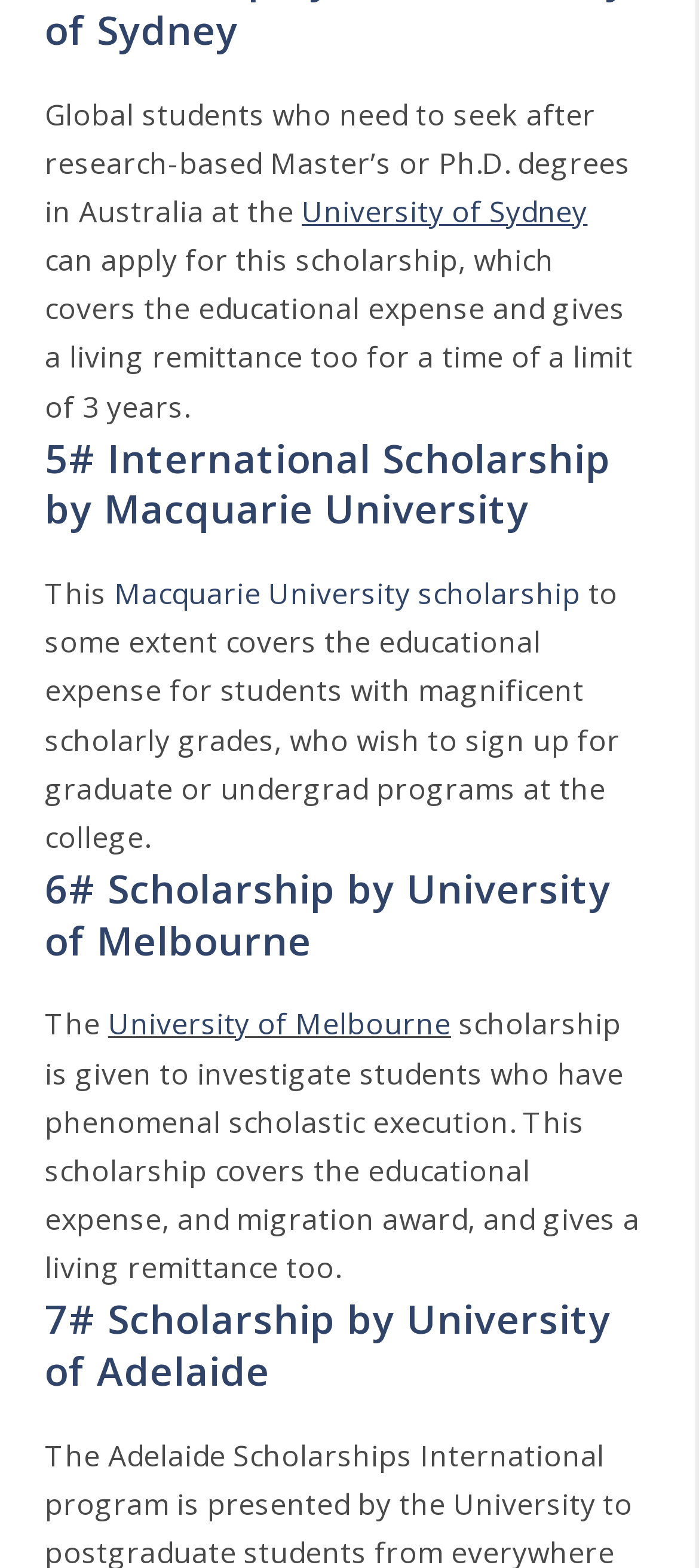How many years is the scholarship by University of Sydney limited to?
Please answer the question with a detailed response using the information from the screenshot.

According to the webpage, the scholarship by University of Sydney is limited to a maximum of 3 years.